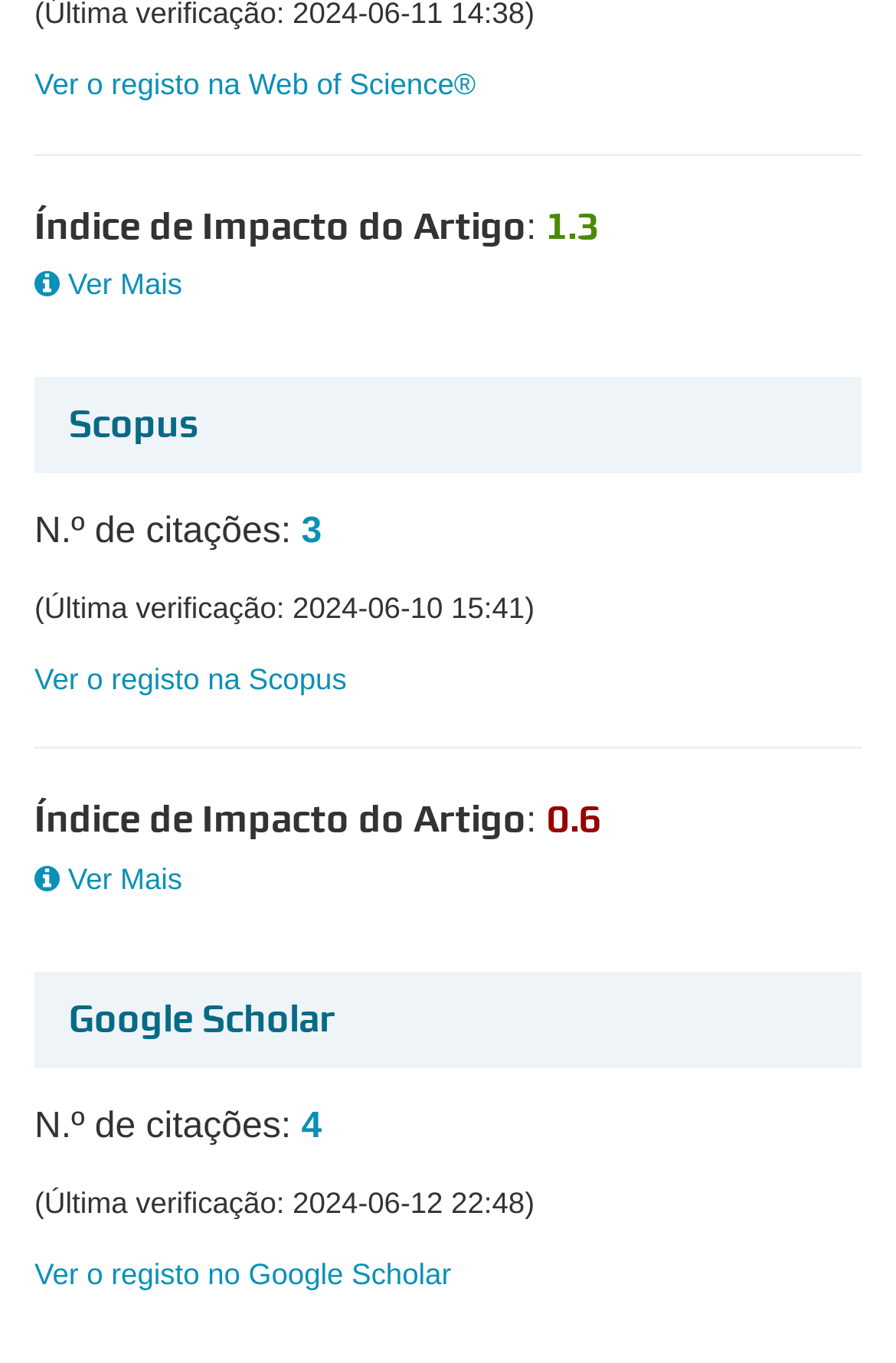What is the impact index of the article in Web of Science?
Answer the question with a thorough and detailed explanation.

The impact index of the article in Web of Science is 1.3, which is mentioned in the static text element with the bounding box coordinates [0.61, 0.149, 0.669, 0.181]